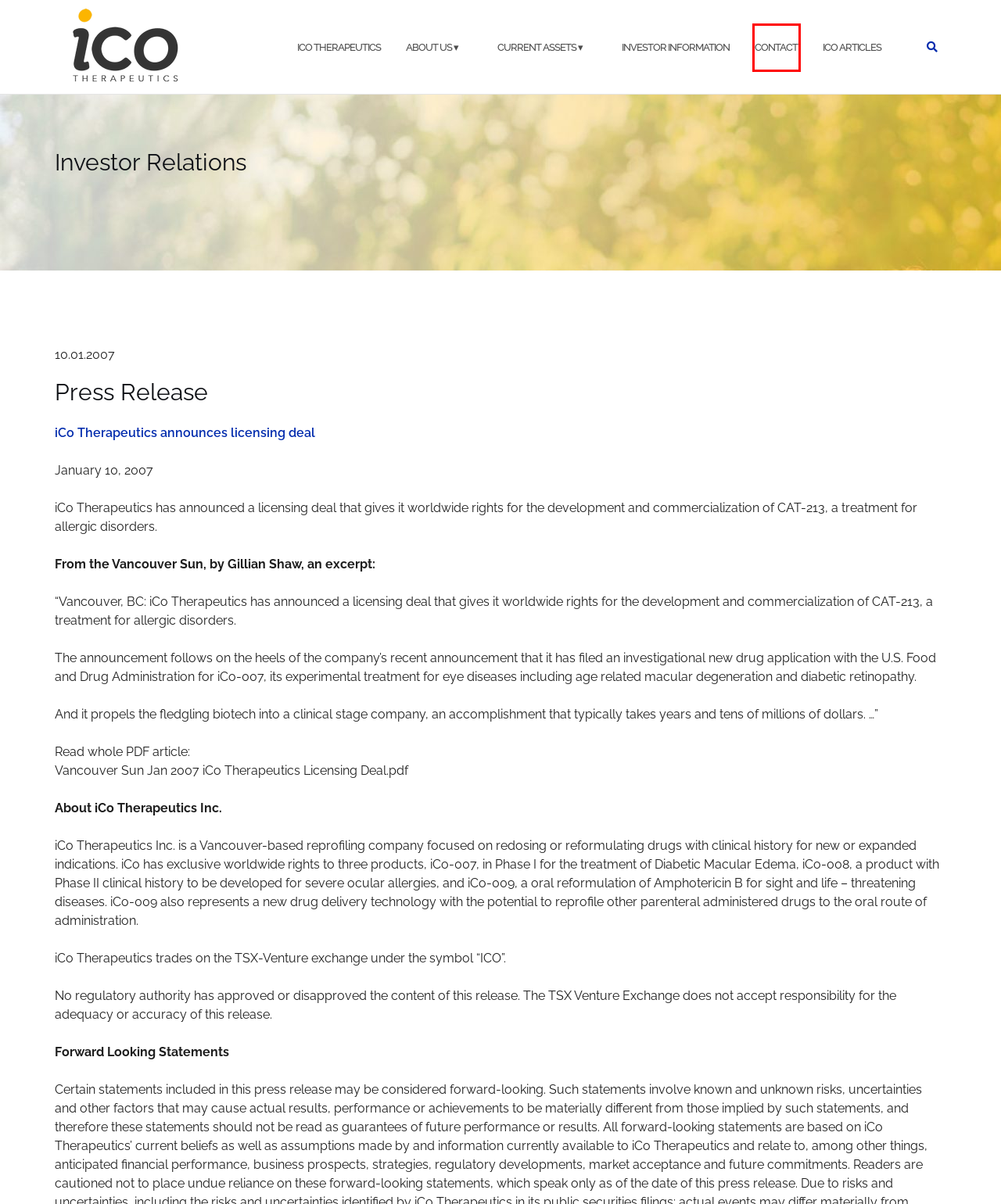Given a screenshot of a webpage with a red bounding box highlighting a UI element, determine which webpage description best matches the new webpage that appears after clicking the highlighted element. Here are the candidates:
A. About - iCo Therapeutics
B. iCo Articles - iCo Therapeutics
C. The Development of Research
D. iCo Therapeutics – Your Health Is Your Most Precious Asset
E. Contact - iCo Therapeutics
F. Sitemap - iCo Therapeutics
G. iCo Investor Information: News - iCo Therapeutics
H. Current Assets - iCo Therapeutics

E